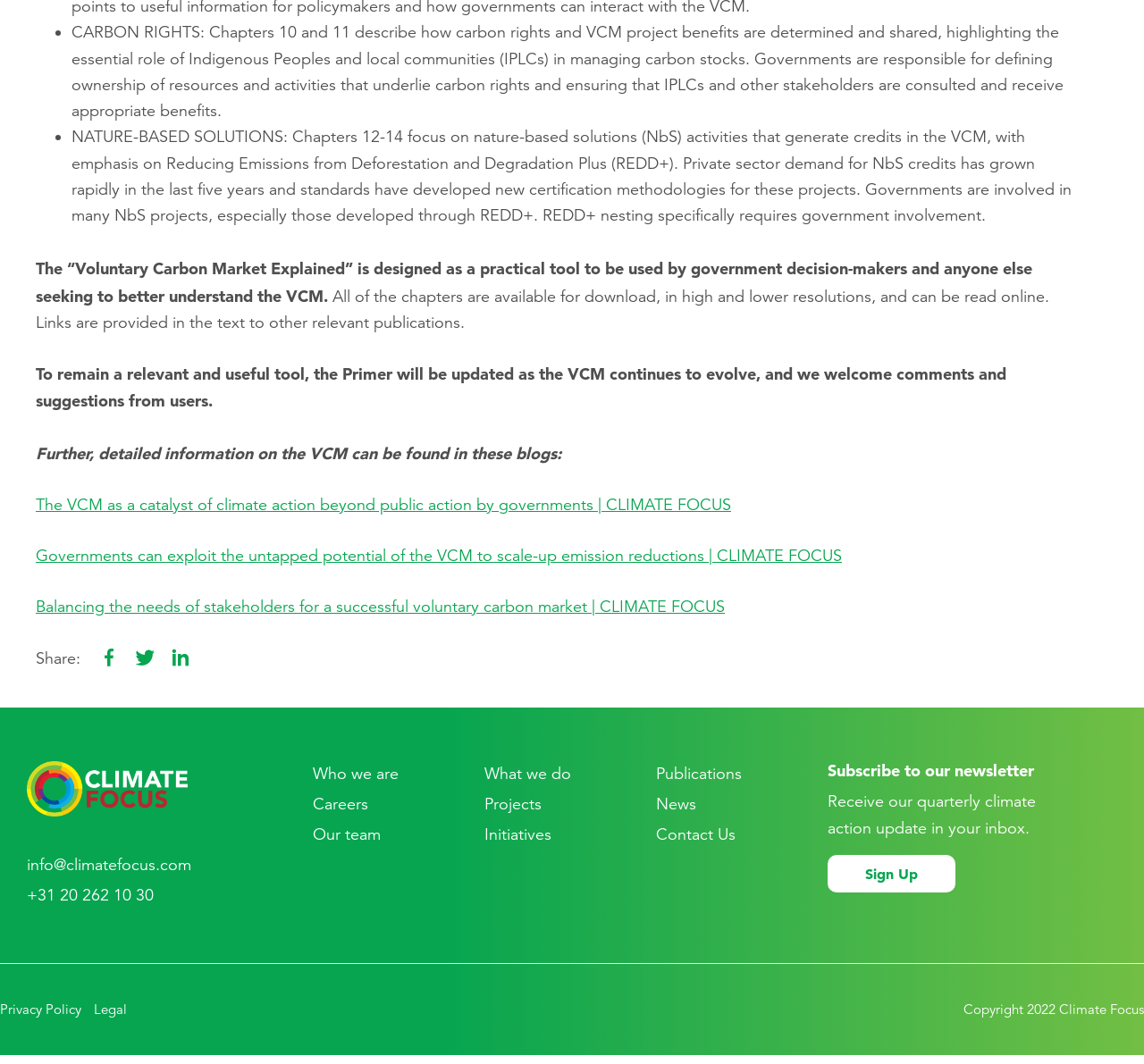What is the contact email address provided?
Respond to the question with a single word or phrase according to the image.

info@climatefocus.com